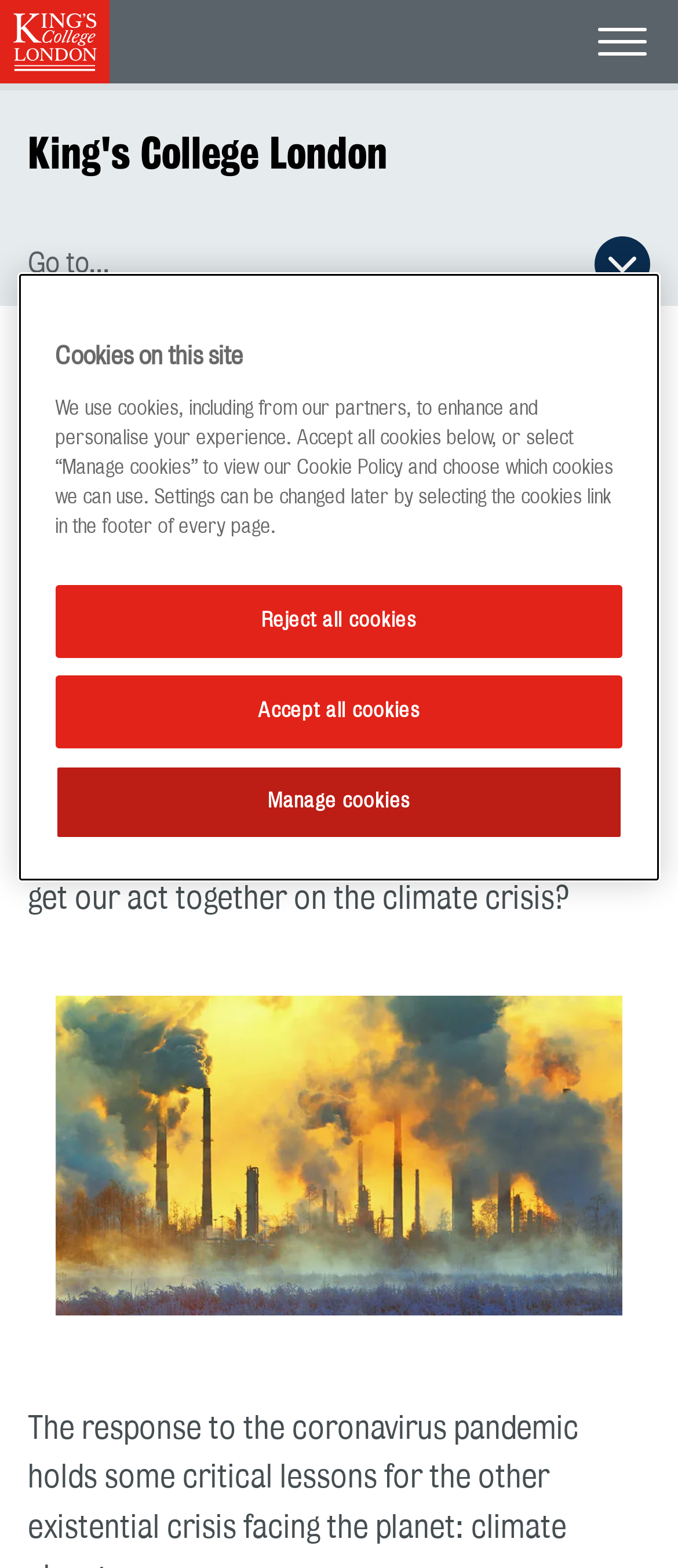Based on the element description Go to...Open secondary navigation menu, identify the bounding box coordinates for the UI element. The coordinates should be in the format (top-left x, top-left y, bottom-right x, bottom-right y) and within the 0 to 1 range.

[0.0, 0.142, 1.0, 0.195]